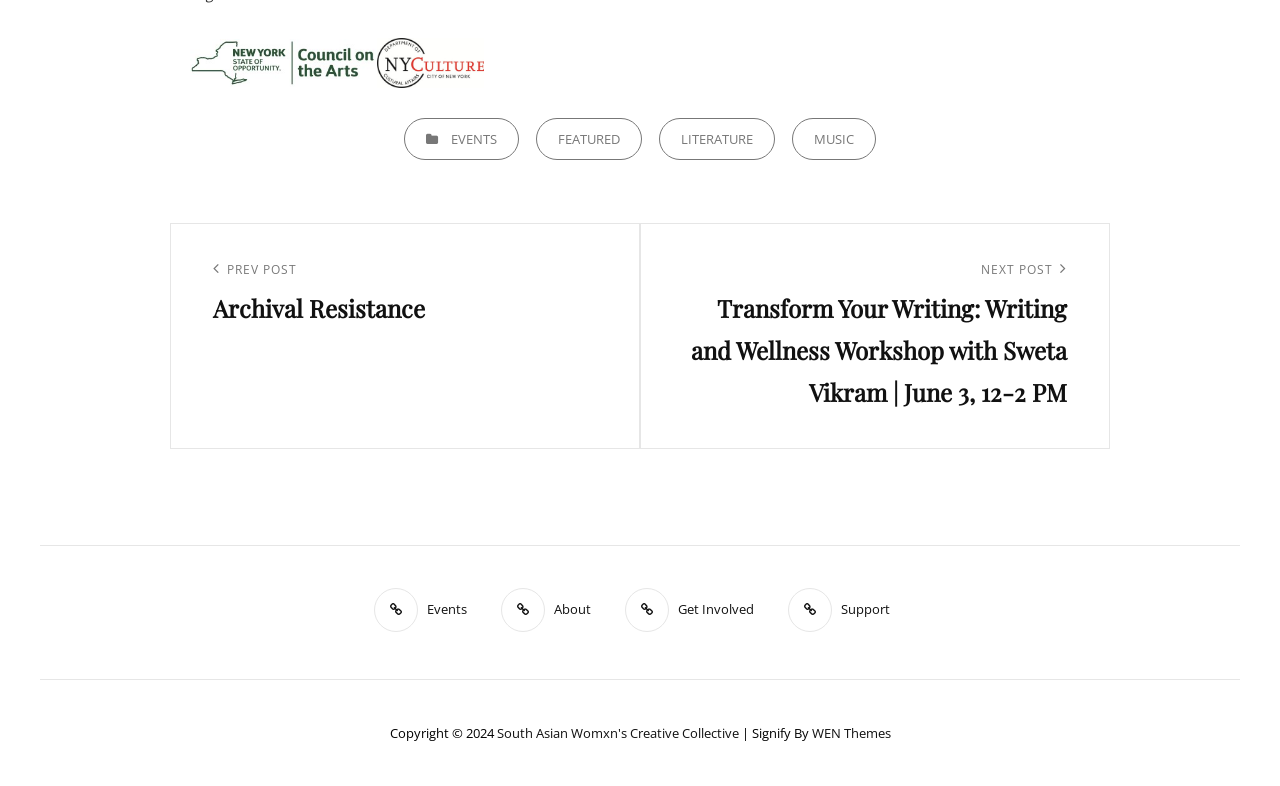What is the name of the council on the arts?
Please look at the screenshot and answer in one word or a short phrase.

New York State Council on the Arts